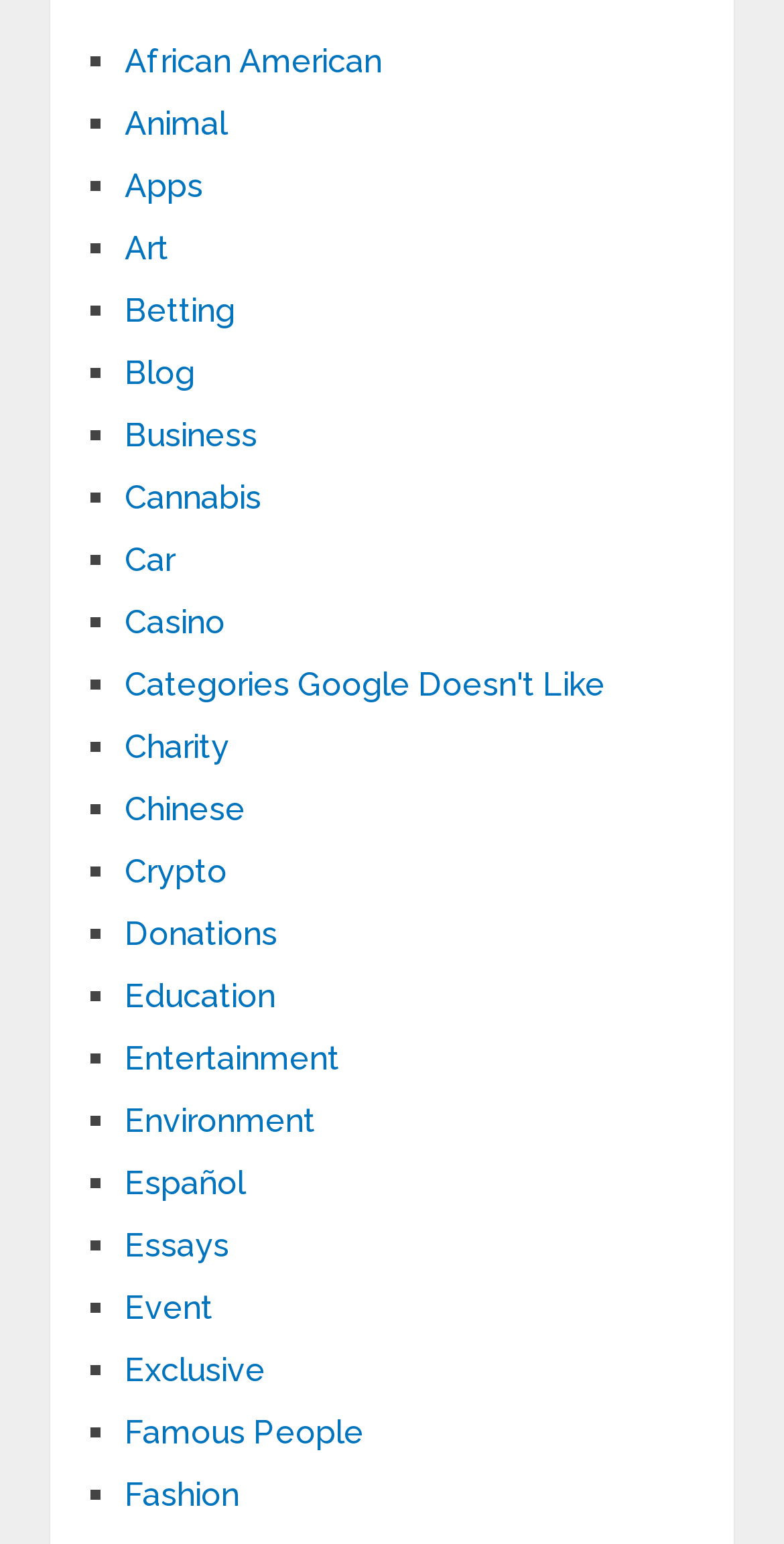Identify the bounding box coordinates for the element you need to click to achieve the following task: "Click on African American". The coordinates must be four float values ranging from 0 to 1, formatted as [left, top, right, bottom].

[0.159, 0.027, 0.487, 0.052]